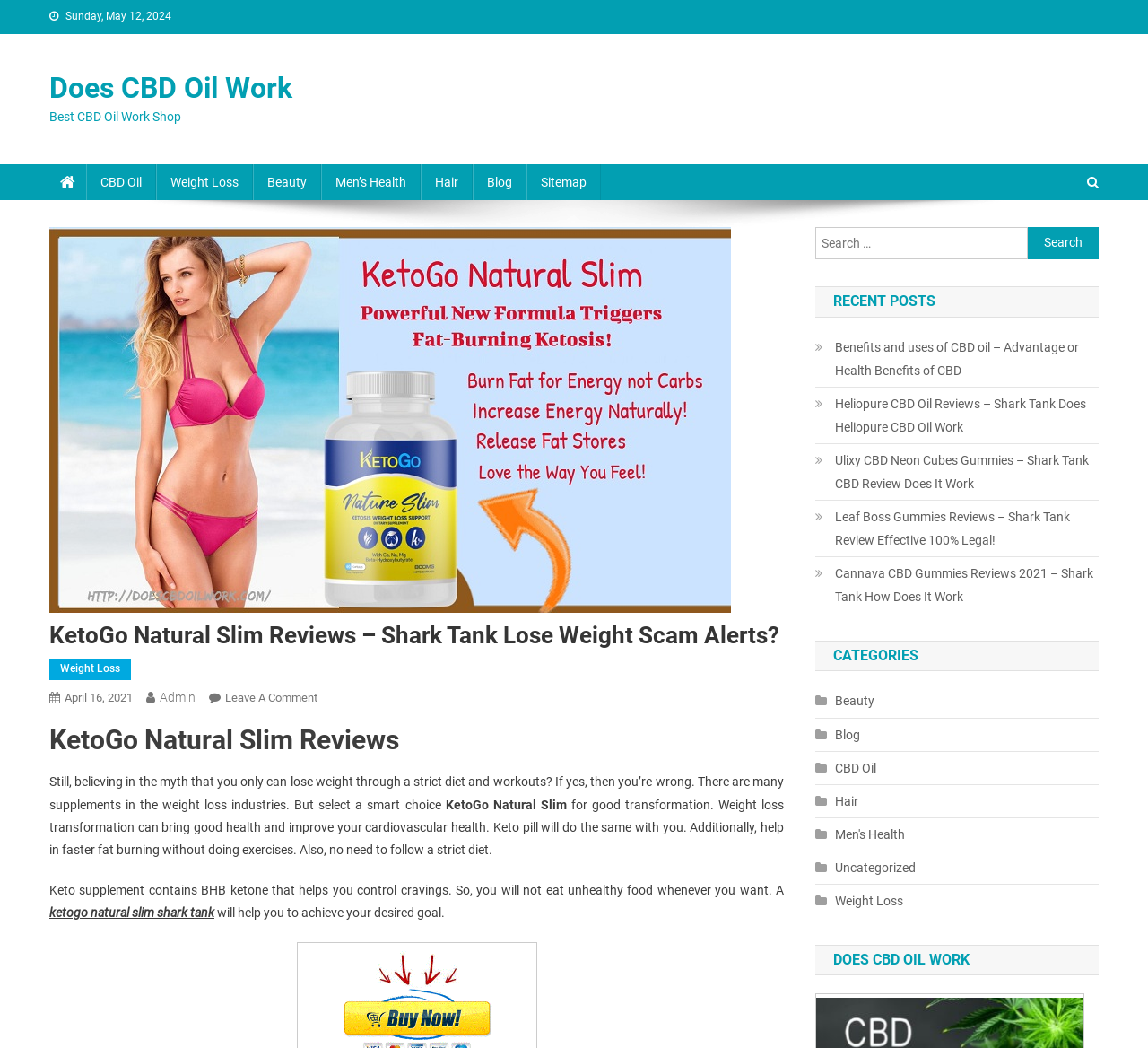Specify the bounding box coordinates of the area that needs to be clicked to achieve the following instruction: "Leave a comment on the 'KetoGo Natural Slim Reviews' article".

[0.196, 0.659, 0.277, 0.672]